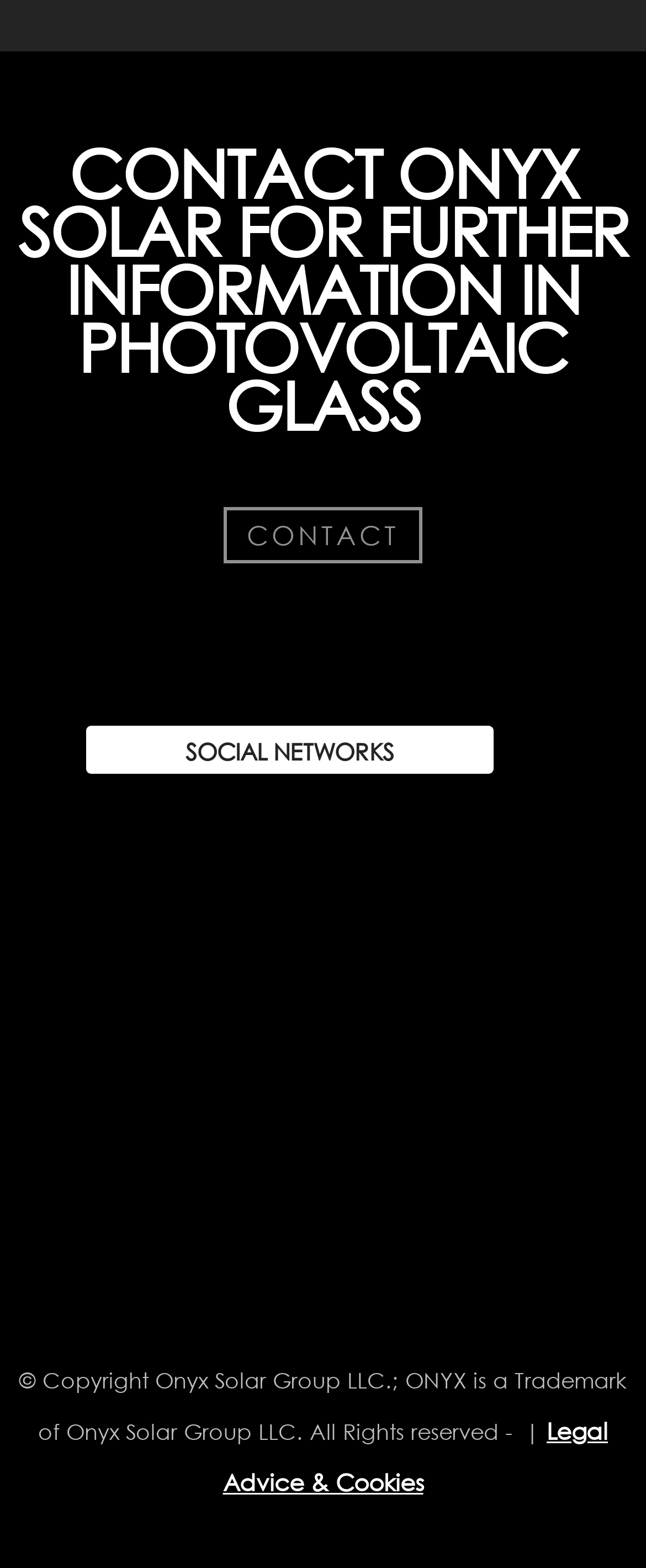What is the company name mentioned on the webpage?
Provide a detailed and well-explained answer to the question.

I found the company name 'Onyx Solar Group LLC.' in the copyright information at the bottom of the webpage, which is '© Copyright Onyx Solar Group LLC.; ONYX is a Trademark of Onyx Solar Group LLC. All Rights reserved -'.